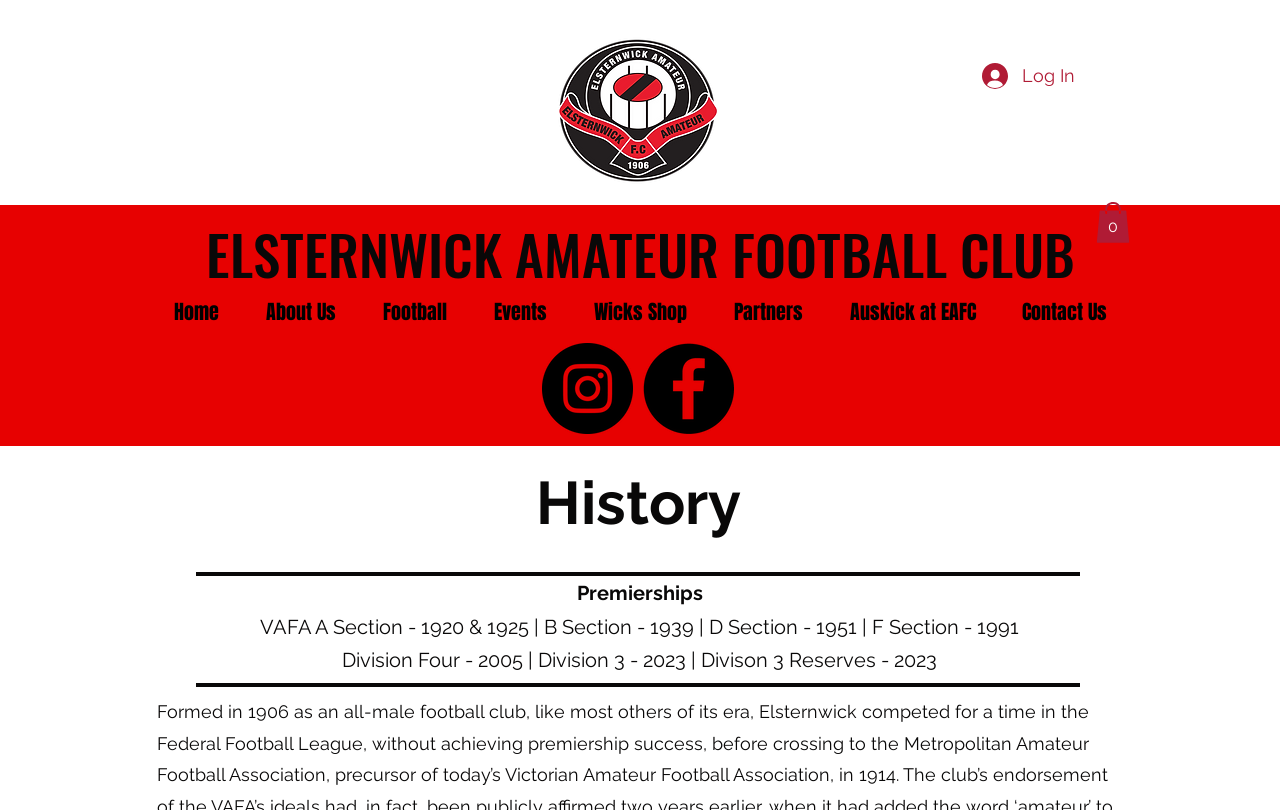Respond with a single word or phrase for the following question: 
What is the current section of the webpage?

History